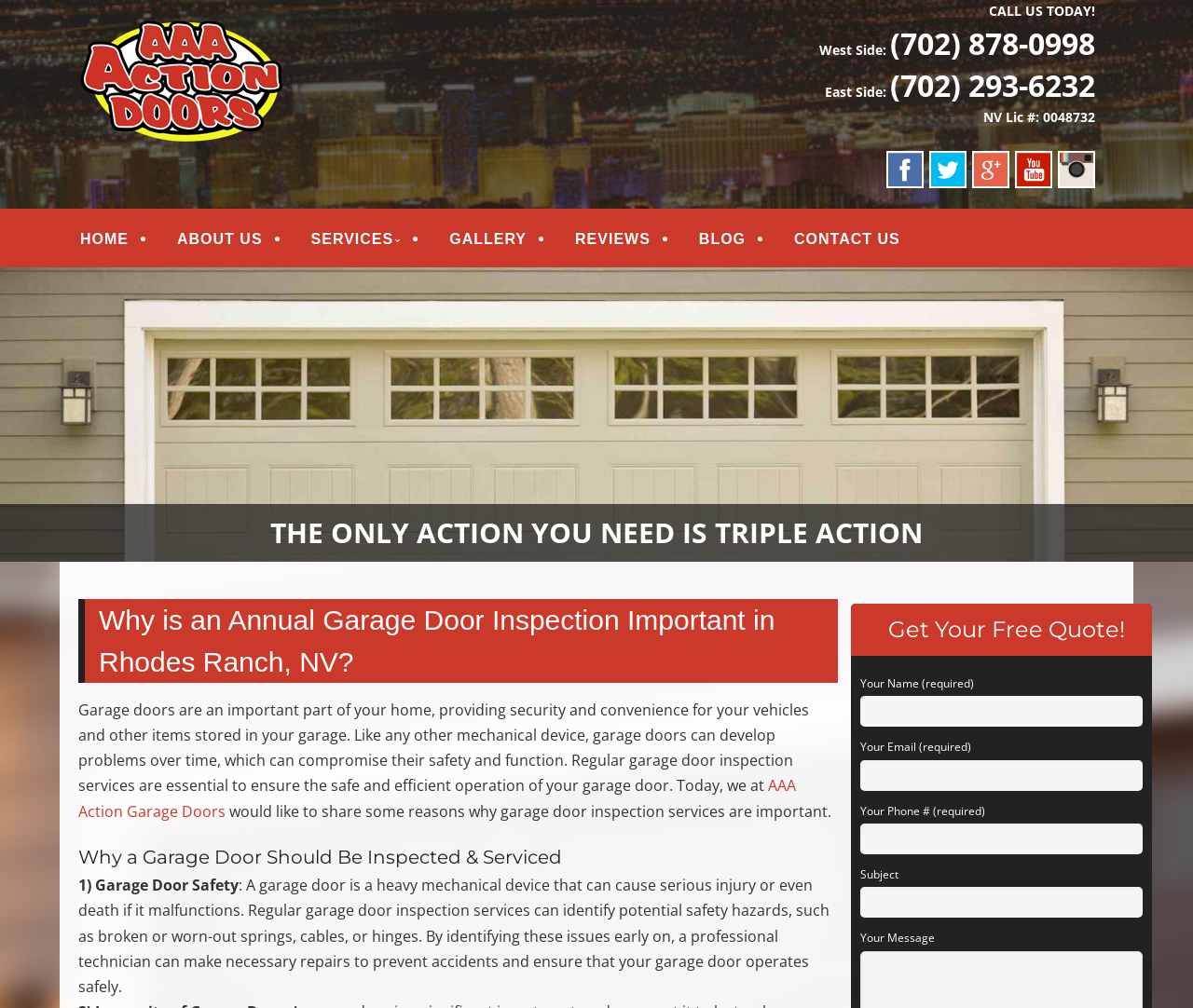Identify the bounding box for the UI element that is described as follows: "alt="Google +"".

[0.851, 0.165, 0.882, 0.192]